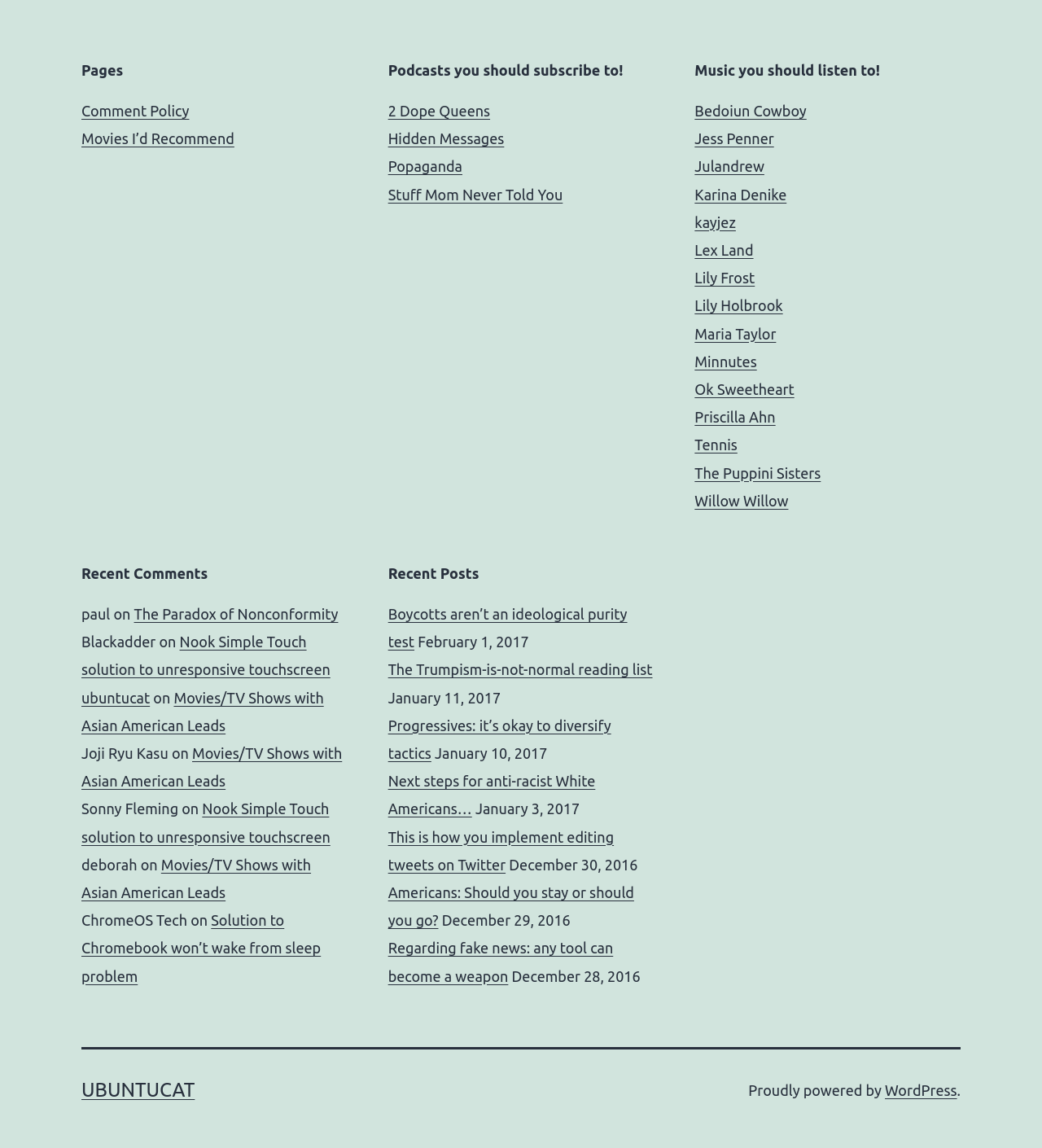Kindly determine the bounding box coordinates for the area that needs to be clicked to execute this instruction: "Check out 'UBUNTUCAT'".

[0.078, 0.94, 0.187, 0.959]